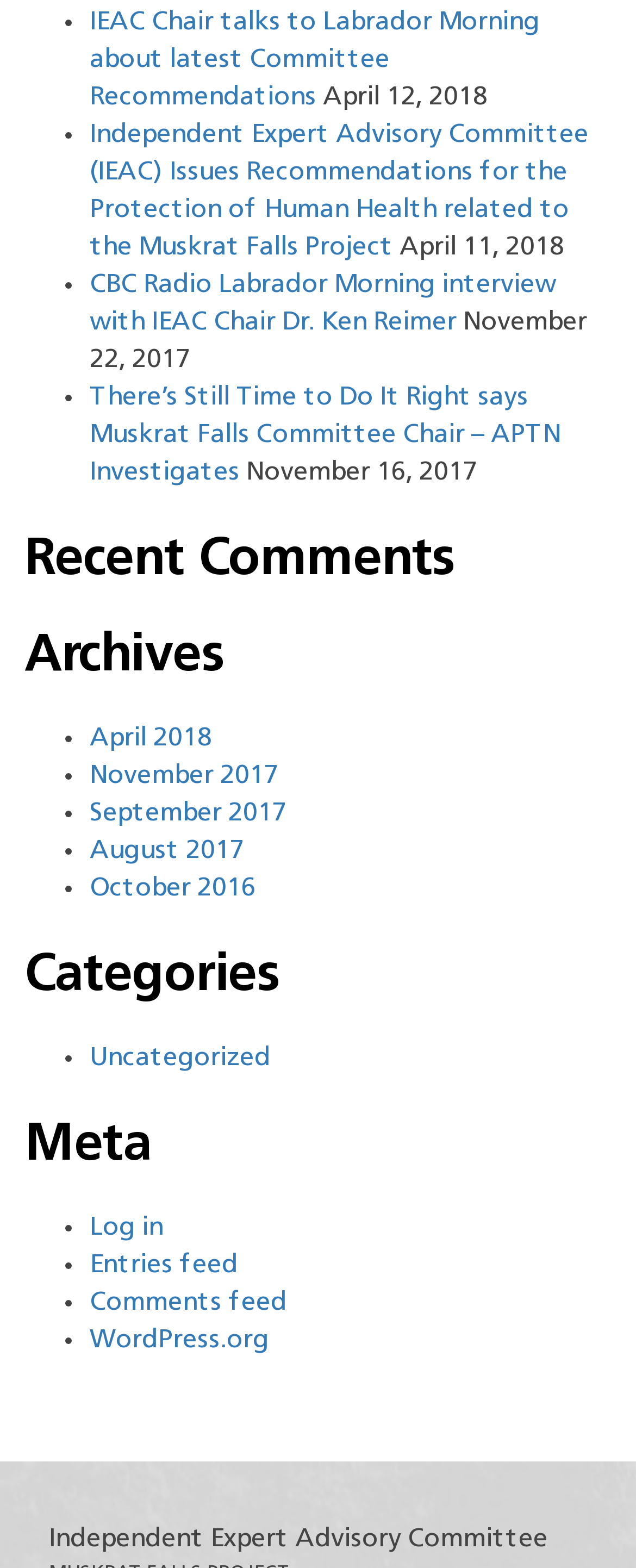Find the bounding box coordinates for the element that must be clicked to complete the instruction: "View WordPress.org website". The coordinates should be four float numbers between 0 and 1, indicated as [left, top, right, bottom].

[0.141, 0.847, 0.423, 0.863]